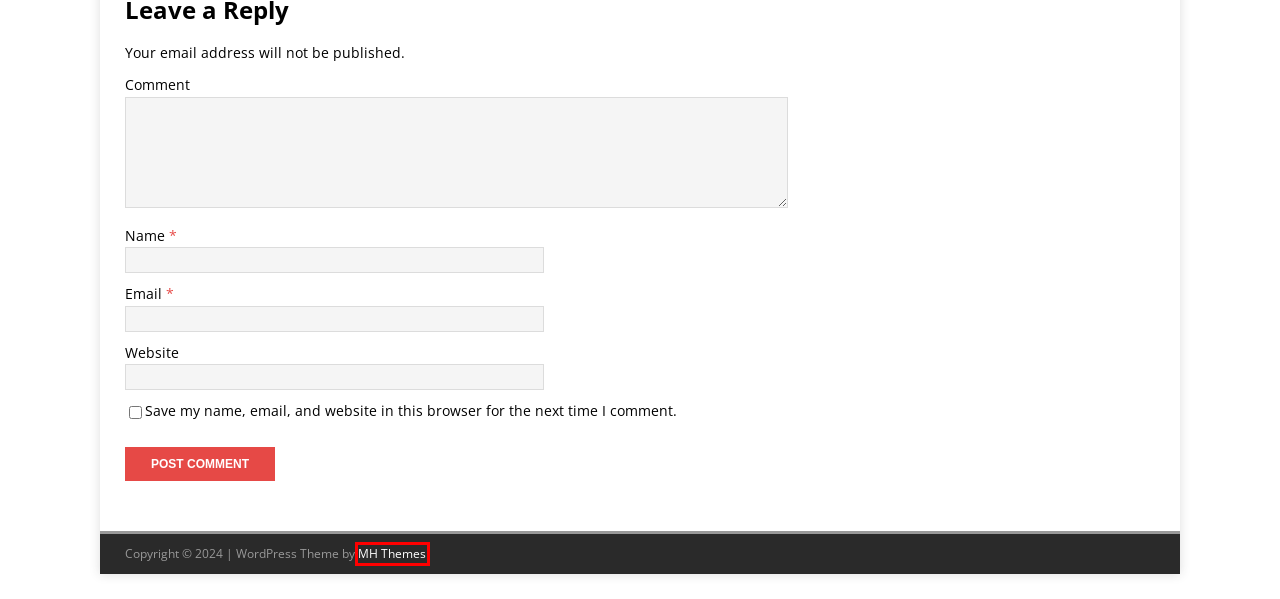You are given a screenshot depicting a webpage with a red bounding box around a UI element. Select the description that best corresponds to the new webpage after clicking the selected element. Here are the choices:
A. Diya Khan, Author at
B. MH Magazine WordPress Theme | Responsive News & Magazine Theme
C. - Science and Technology
D. ESP32 Archives -
E. Law Archives -
F. Subfields of Astronomy Archives -
G. Computer Graphics Archives -
H. Work in a thermodynamic system -

B